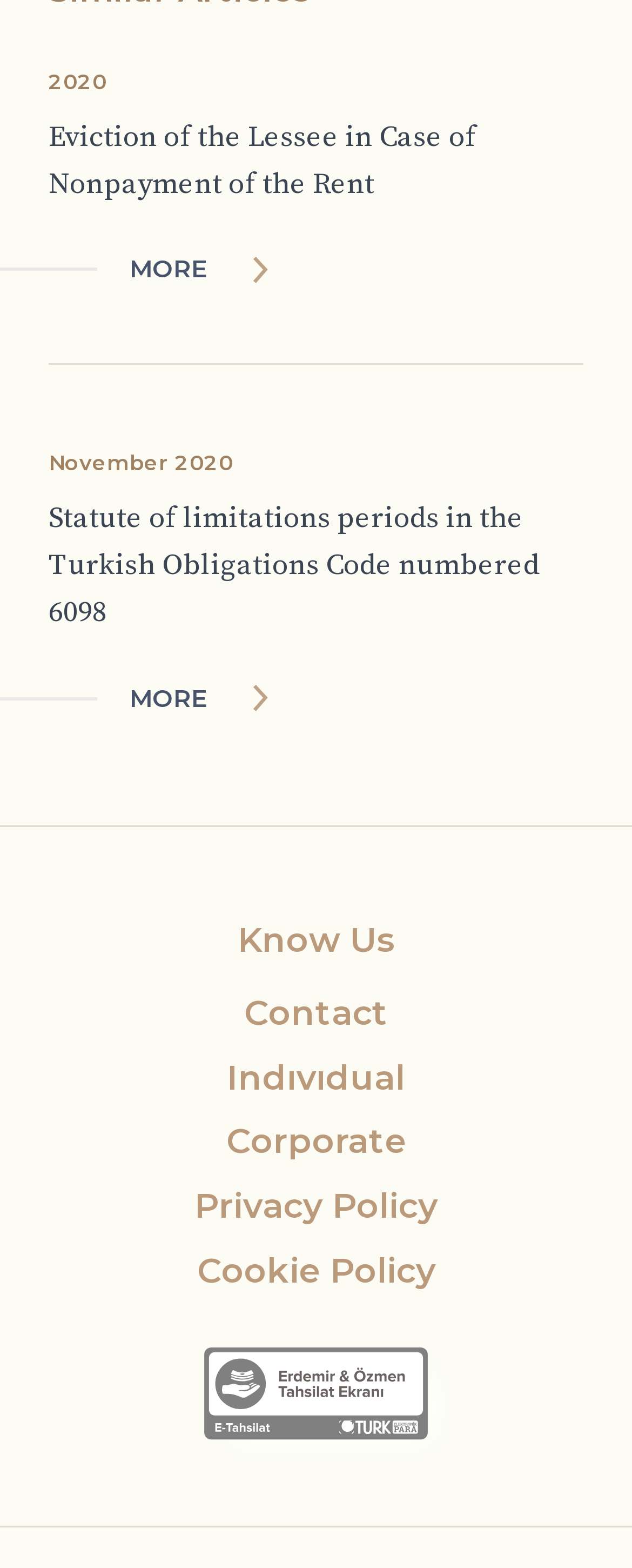Can you find the bounding box coordinates for the element to click on to achieve the instruction: "View Individual page"?

[0.351, 0.667, 0.649, 0.708]